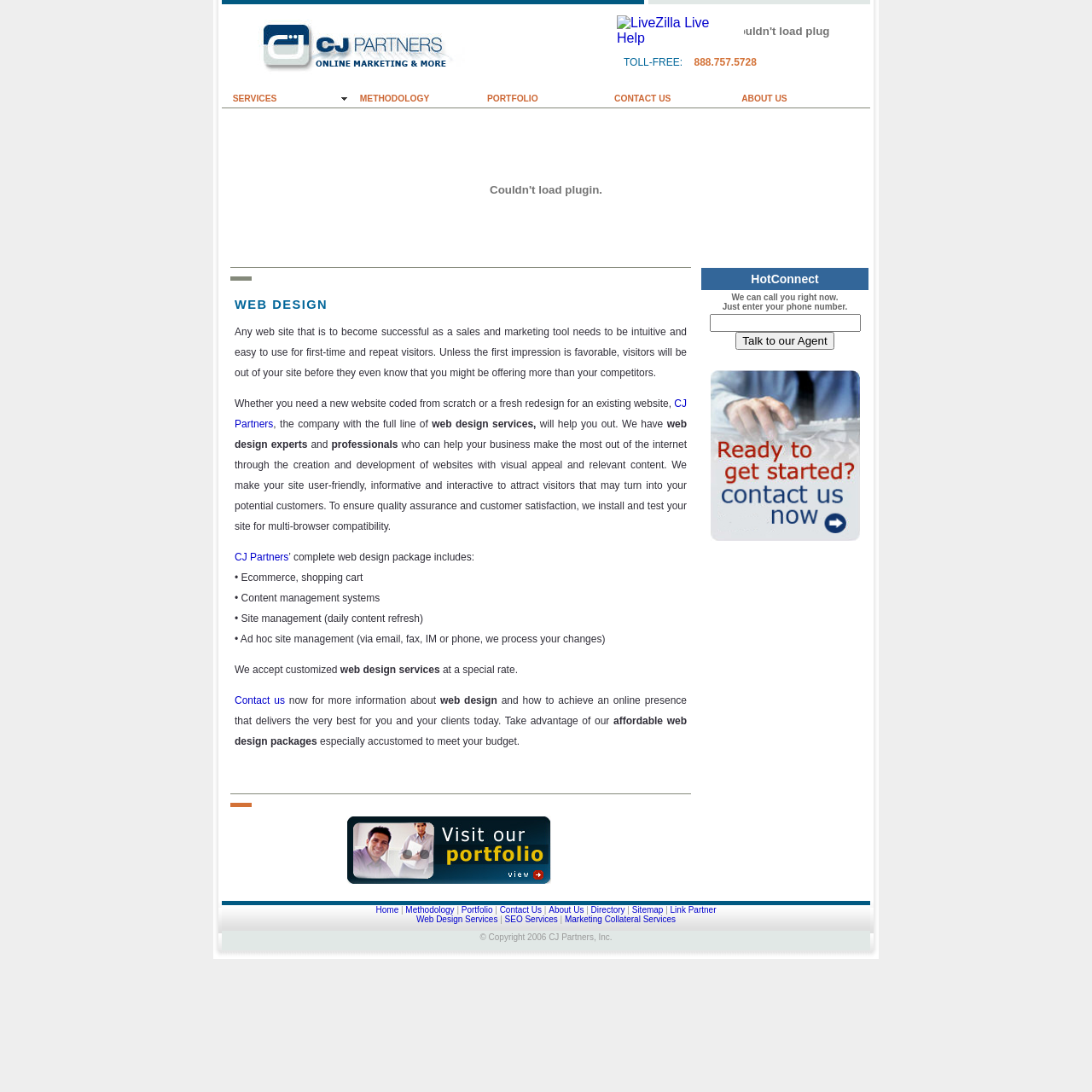What is the company name on the top left?
Give a one-word or short phrase answer based on the image.

CJ Partners